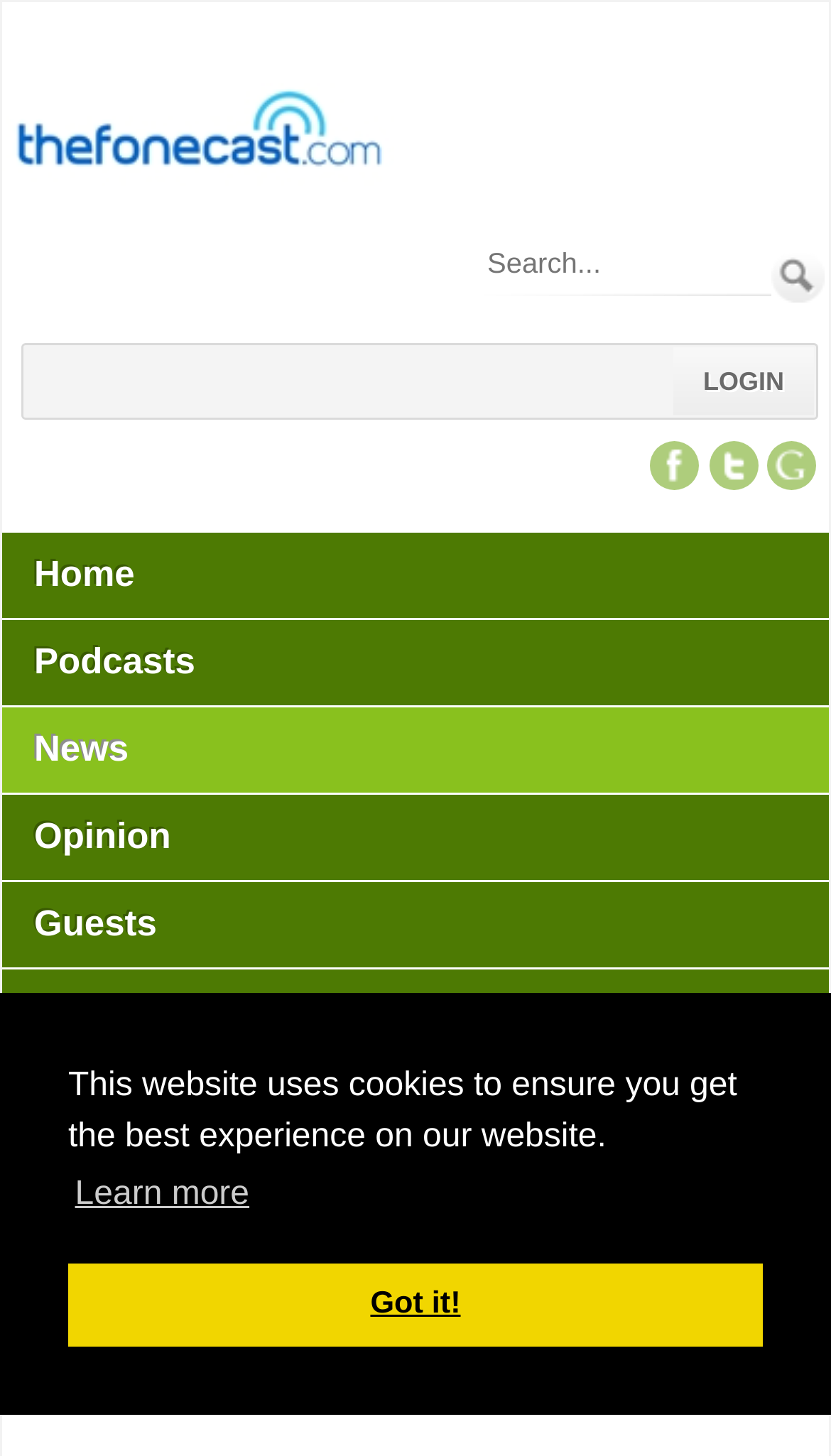What is the text on the 'Learn more' button?
Using the visual information, reply with a single word or short phrase.

Learn more